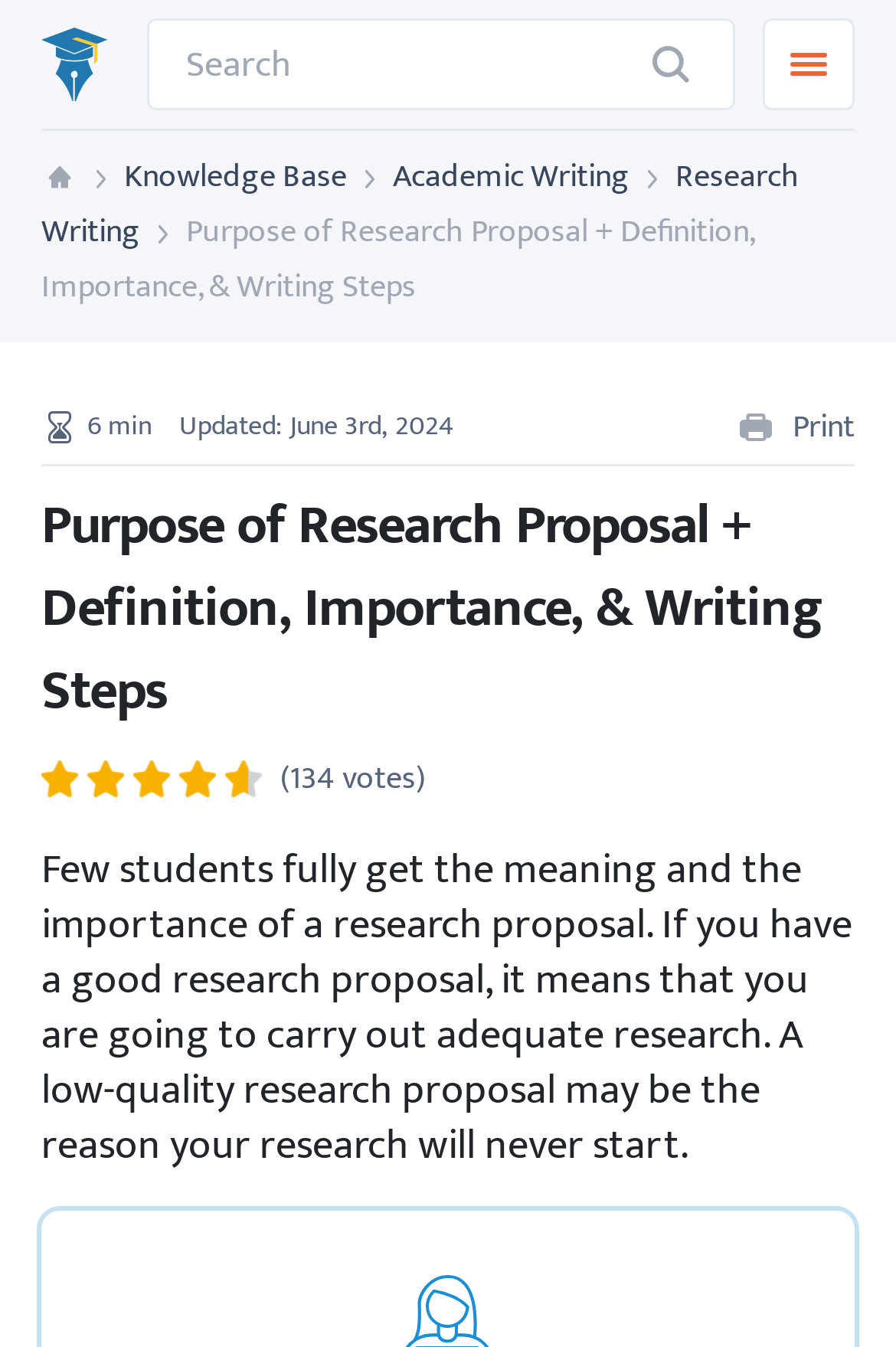Find the bounding box coordinates for the UI element whose description is: "Research Writing". The coordinates should be four float numbers between 0 and 1, in the format [left, top, right, bottom].

[0.046, 0.111, 0.892, 0.191]